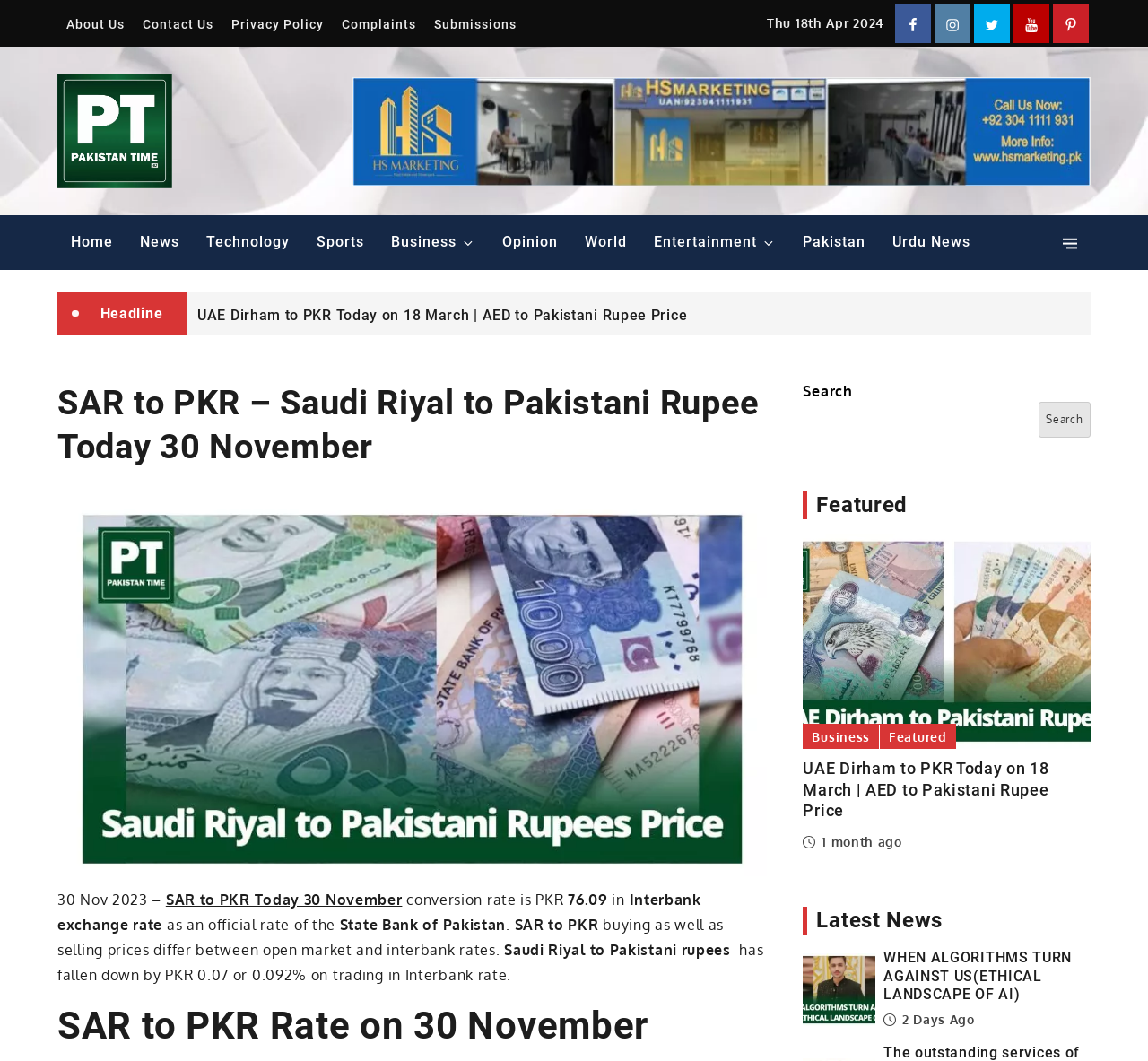Use the information in the screenshot to answer the question comprehensively: What is the current date displayed on the webpage?

I found the current date displayed on the webpage by looking at the StaticText element with the text 'Thu 18th Apr 2024' located at the top of the webpage.